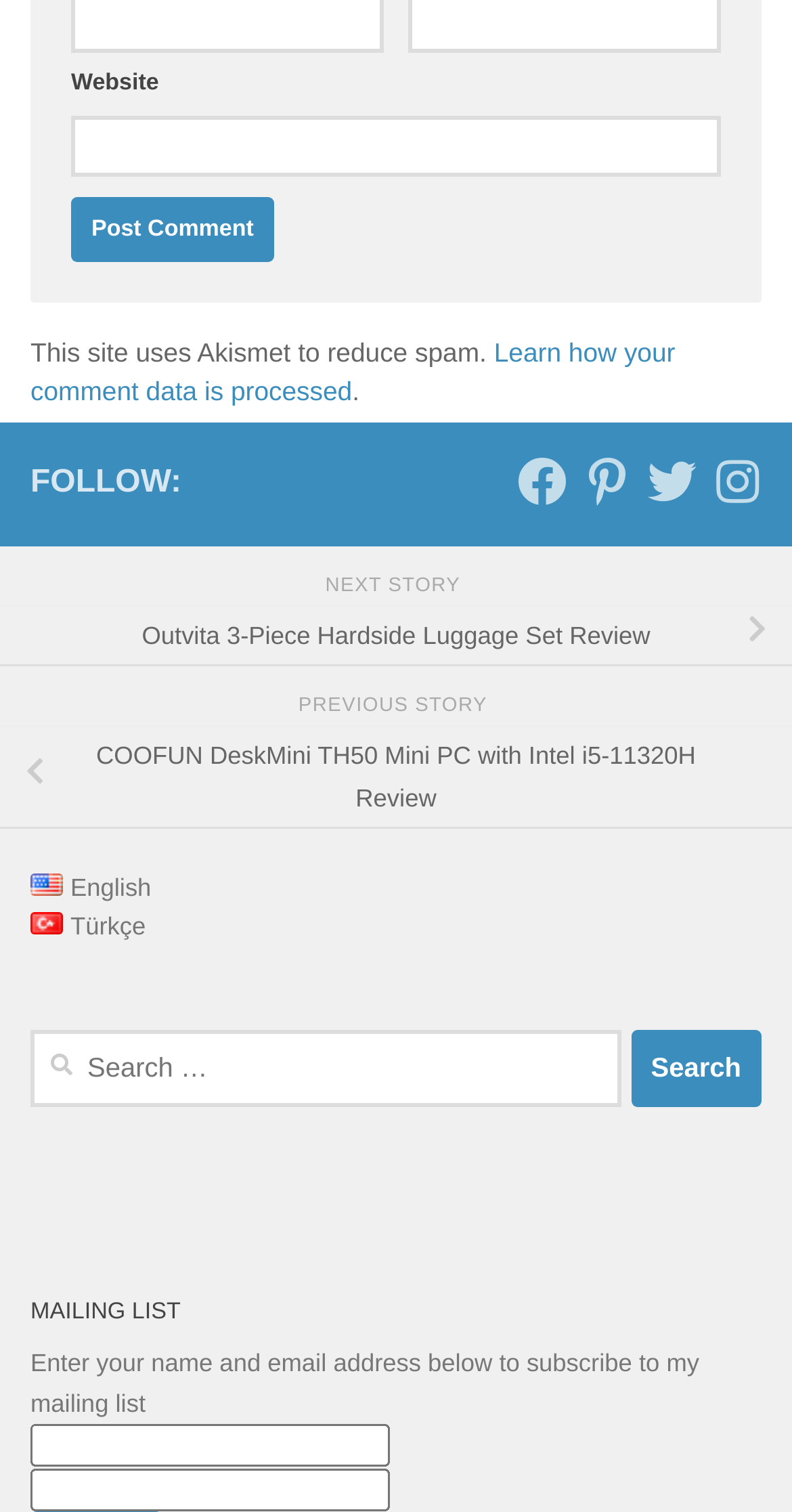Specify the bounding box coordinates of the area that needs to be clicked to achieve the following instruction: "Search for something".

[0.038, 0.681, 0.962, 0.732]